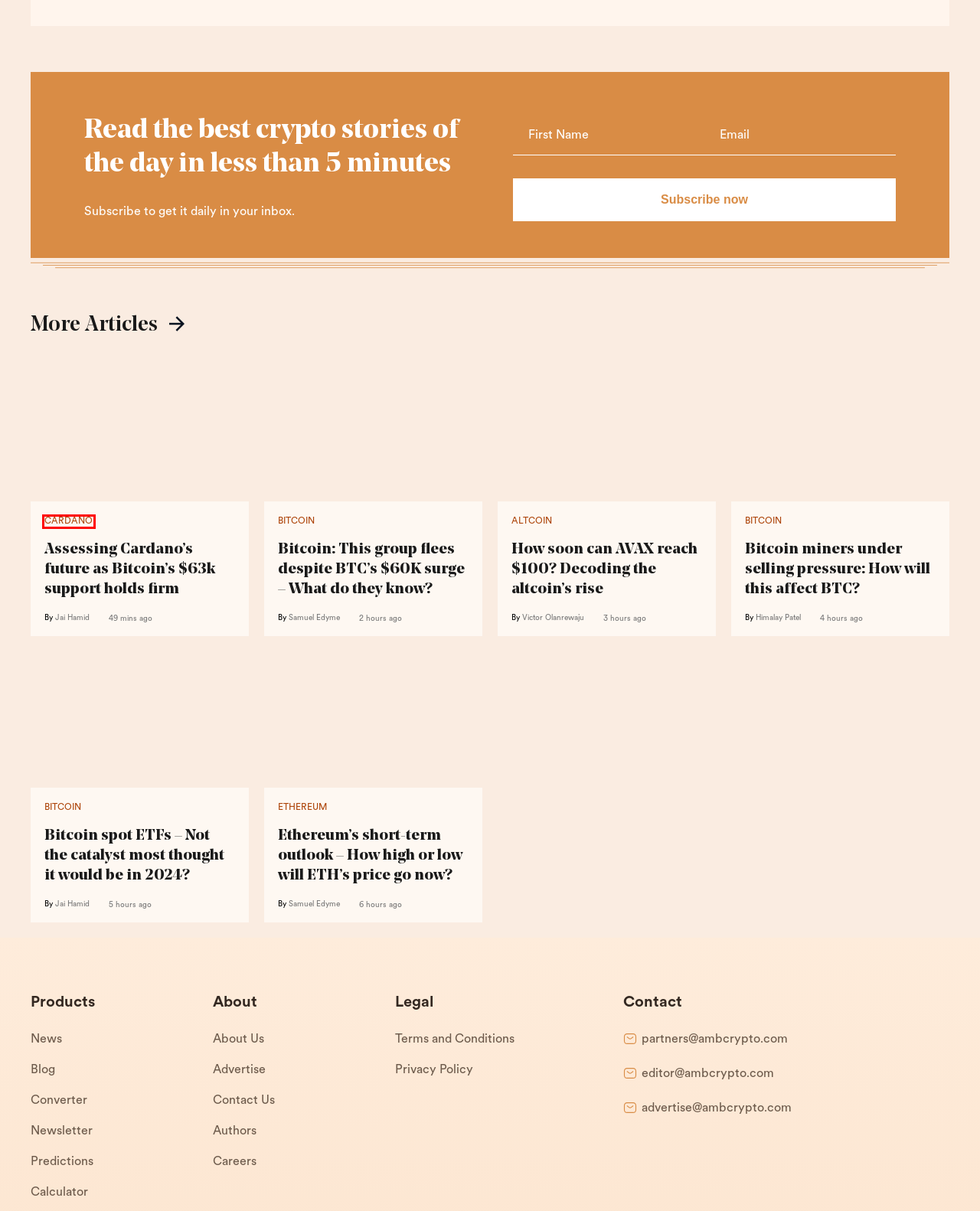You are given a screenshot of a webpage within which there is a red rectangle bounding box. Please choose the best webpage description that matches the new webpage after clicking the selected element in the bounding box. Here are the options:
A. Himalay Patel, Author at AMBCrypto
B. Terms and Conditions - AMBCrypto
C. Bitcoin (BTC) News - AMBCrypto
D. Victor Olanrewaju, Author at AMBCrypto
E. Jai Hamid, Author at AMBCrypto
F. Cardano (ADA) News - AMBCrypto
G. How soon can AVAX reach $100? Decoding the altcoin's rise - AMBCrypto
H. Assessing Cardano's future as Bitcoin's $63k support holds firm - AMBCrypto

F